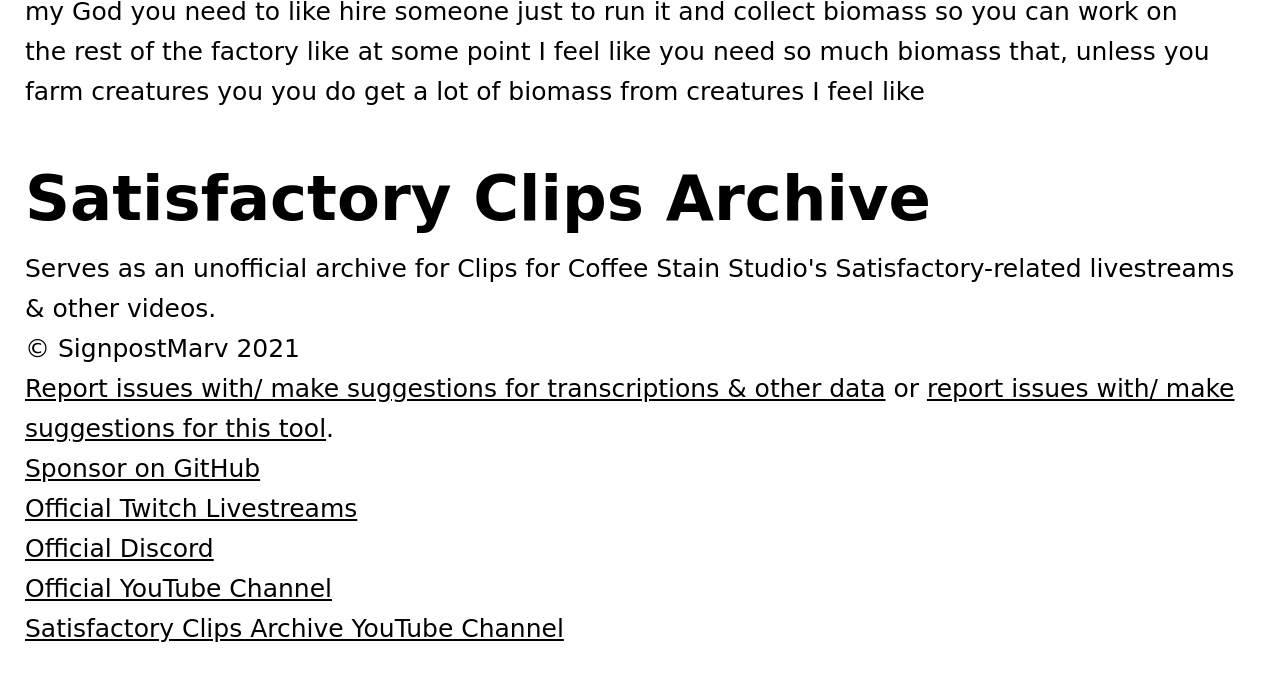Locate the UI element that matches the description Official Discord in the webpage screenshot. Return the bounding box coordinates in the format (top-left x, top-left y, bottom-right x, bottom-right y), with values ranging from 0 to 1.

[0.02, 0.778, 0.167, 0.85]